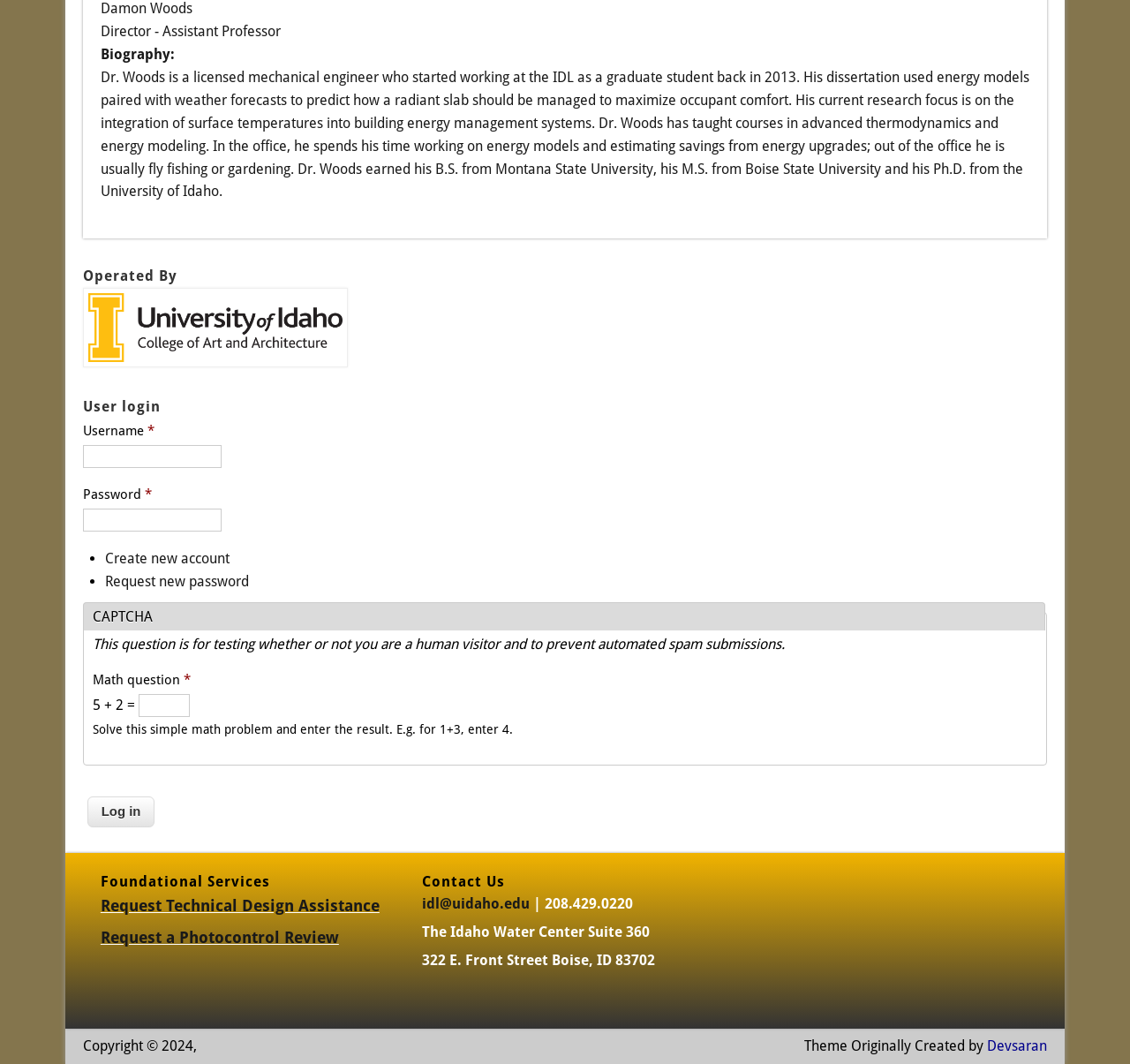Provide the bounding box coordinates of the HTML element described by the text: "parent_node: Math question * name="captcha_response"".

[0.123, 0.652, 0.168, 0.674]